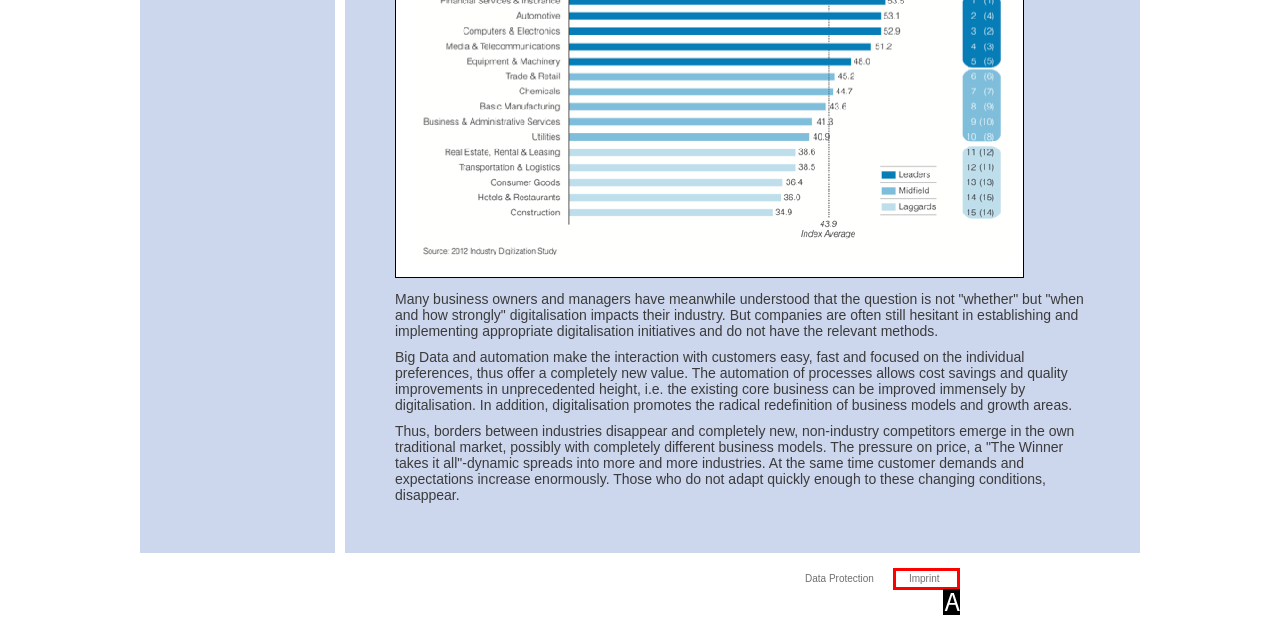Tell me which option best matches this description: Transfer Pricing Solution
Answer with the letter of the matching option directly from the given choices.

None